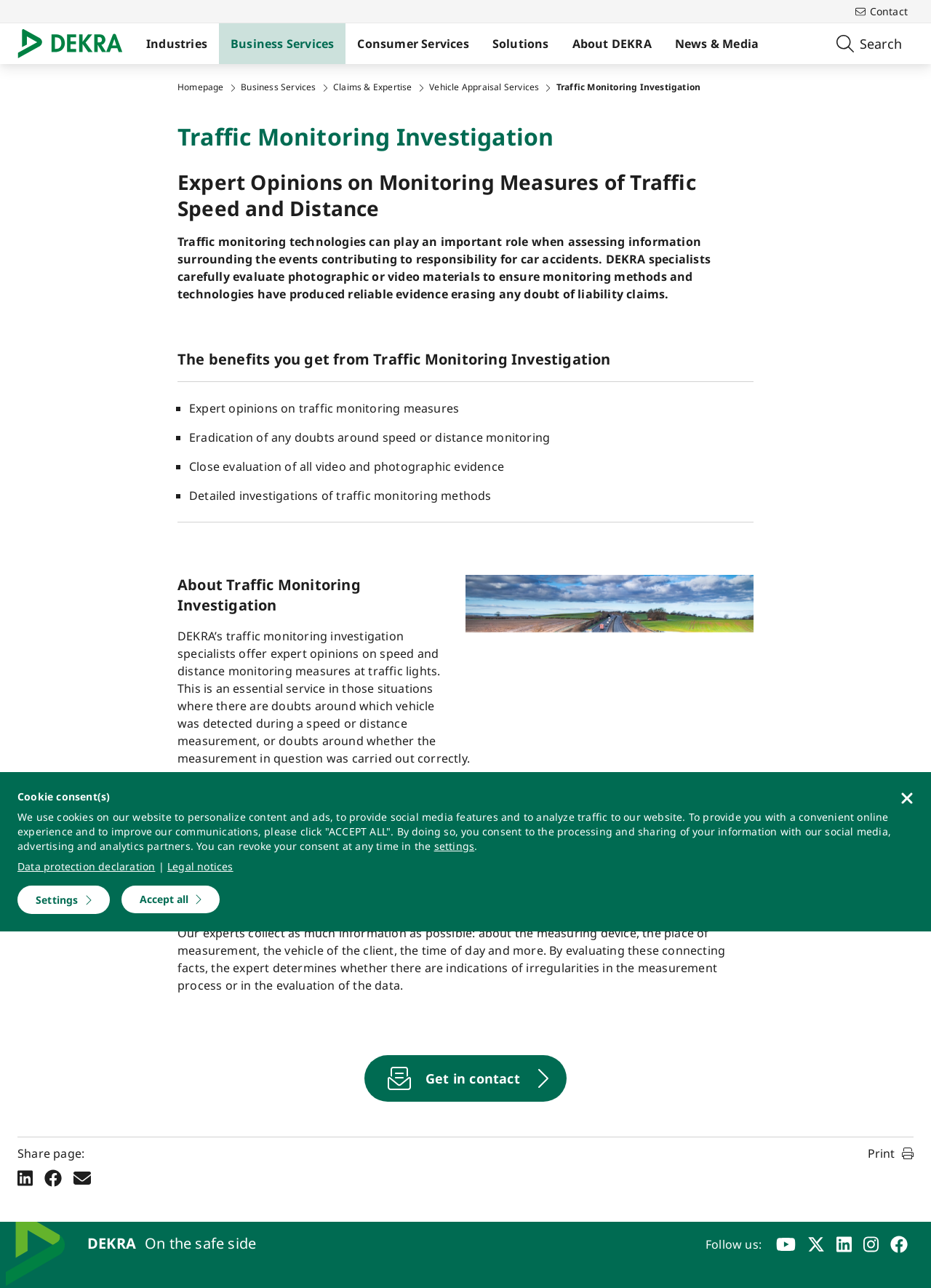Please identify the bounding box coordinates of where to click in order to follow the instruction: "Click the 'Homepage' link".

[0.191, 0.063, 0.24, 0.072]